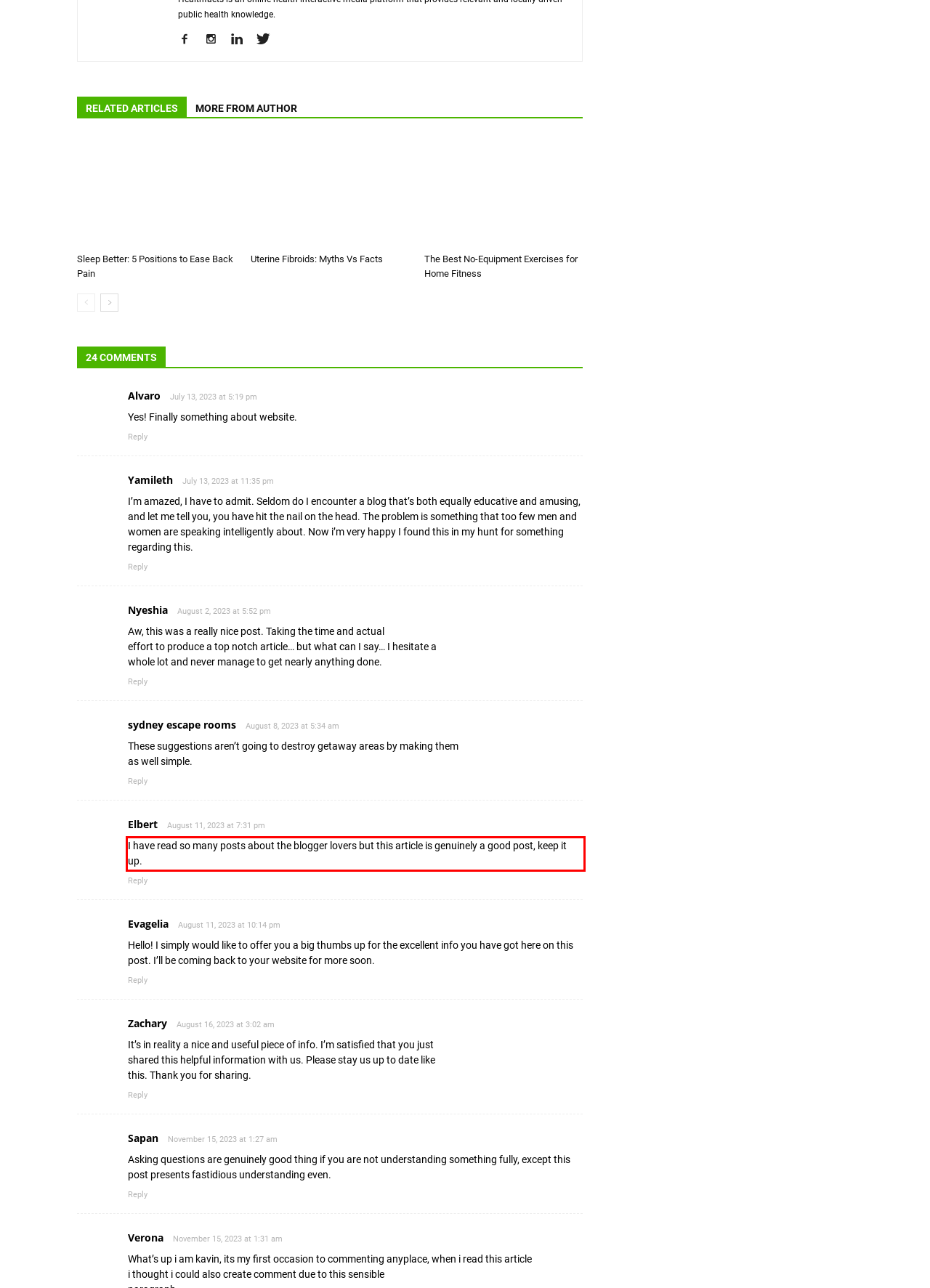Identify the text inside the red bounding box in the provided webpage screenshot and transcribe it.

I have read so many posts about the blogger lovers but this article is genuinely a good post, keep it up.